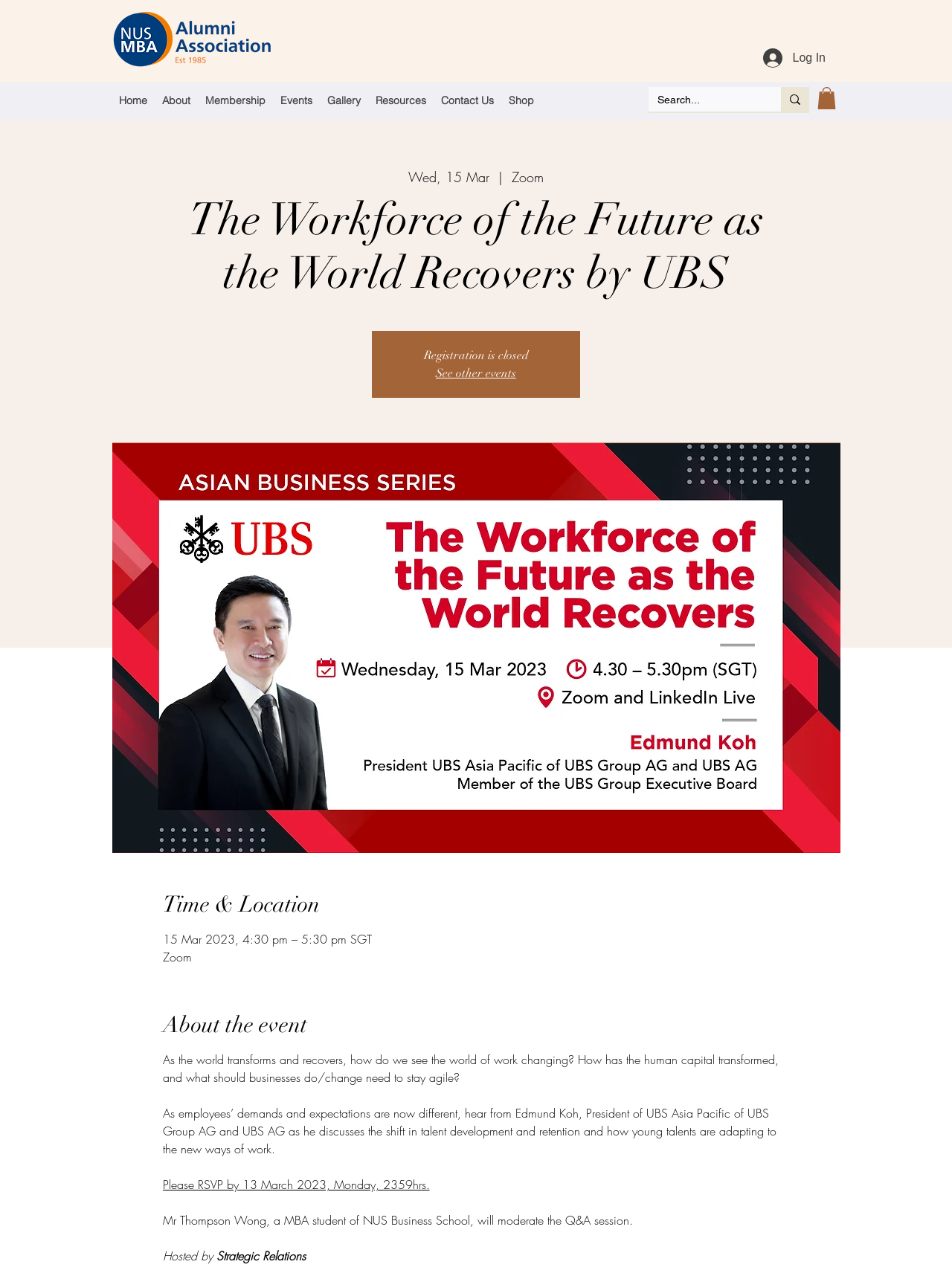Deliver a detailed narrative of the webpage's visual and textual elements.

The webpage appears to be an event page for "The Workforce of the Future as the World Recovers by UBS" hosted by NUS MBA Alumni. At the top left corner, there is a horizontal logo of NUS MBA Alumni. Next to it, there is a login button. 

Below the logo, there is a navigation menu with links to "Home", "About", "Membership", "Events", "Gallery", "Resources", "Contact Us", and "Shop". 

On the right side of the navigation menu, there is a search bar with a search button and a magnifying glass icon. 

Below the navigation menu, there is a section with a date "Wed, 15 Mar" and a "Zoom" icon, indicating that the event is a virtual one. 

The main content of the page is divided into several sections. The first section has a heading "The Workforce of the Future as the World Recovers by UBS" and a registration status "Registration is closed". There is also a link to "See other events" and a large image related to the event.

The next section has a heading "Time & Location" with details about the event date and time, and the location is specified as "Zoom". 

The following section has a heading "About the event" with a long description of the event, including the topic of discussion and the speakers. 

There are three speakers mentioned, including Edmund Koh, President of UBS Asia Pacific, and Mr. Thompson Wong, a MBA student of NUS Business School, who will moderate the Q&A session. The event is hosted by Strategic Relations.